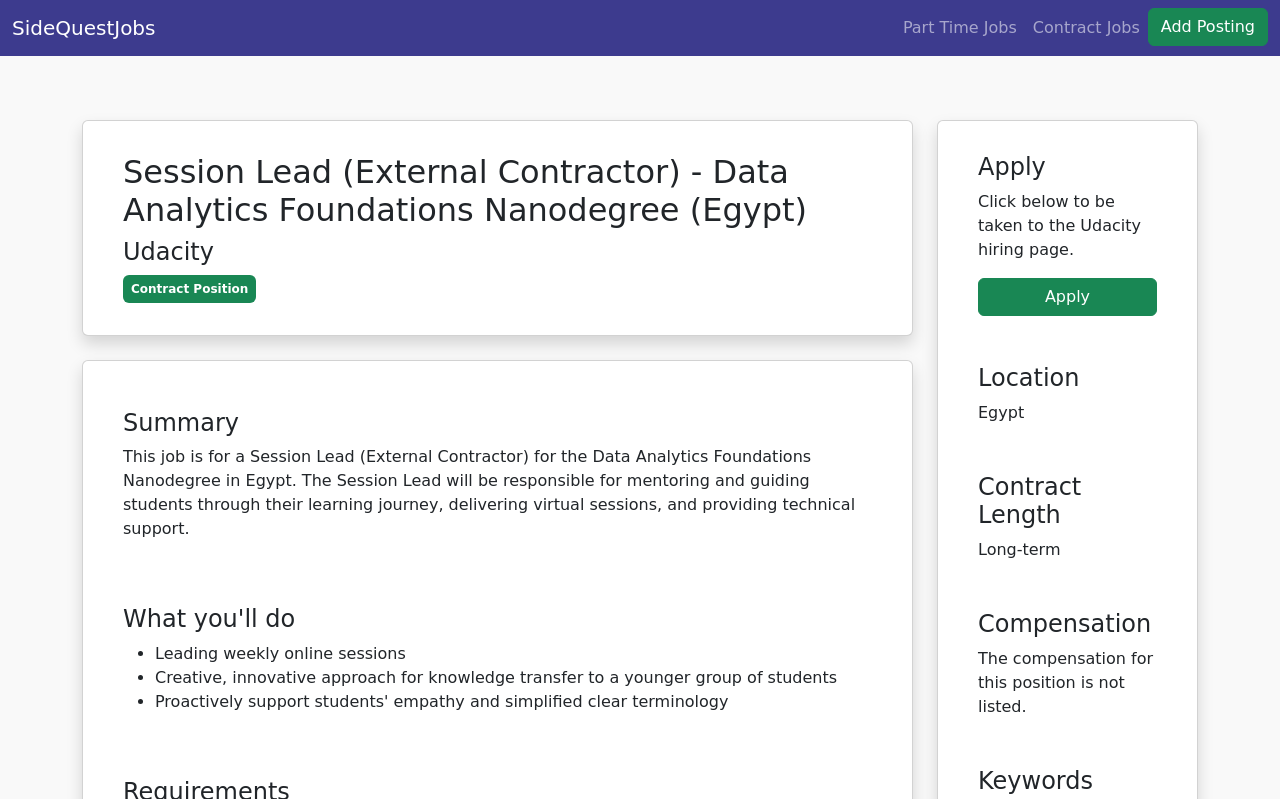Locate and provide the bounding box coordinates for the HTML element that matches this description: "SideQuestJobs".

[0.009, 0.01, 0.121, 0.06]